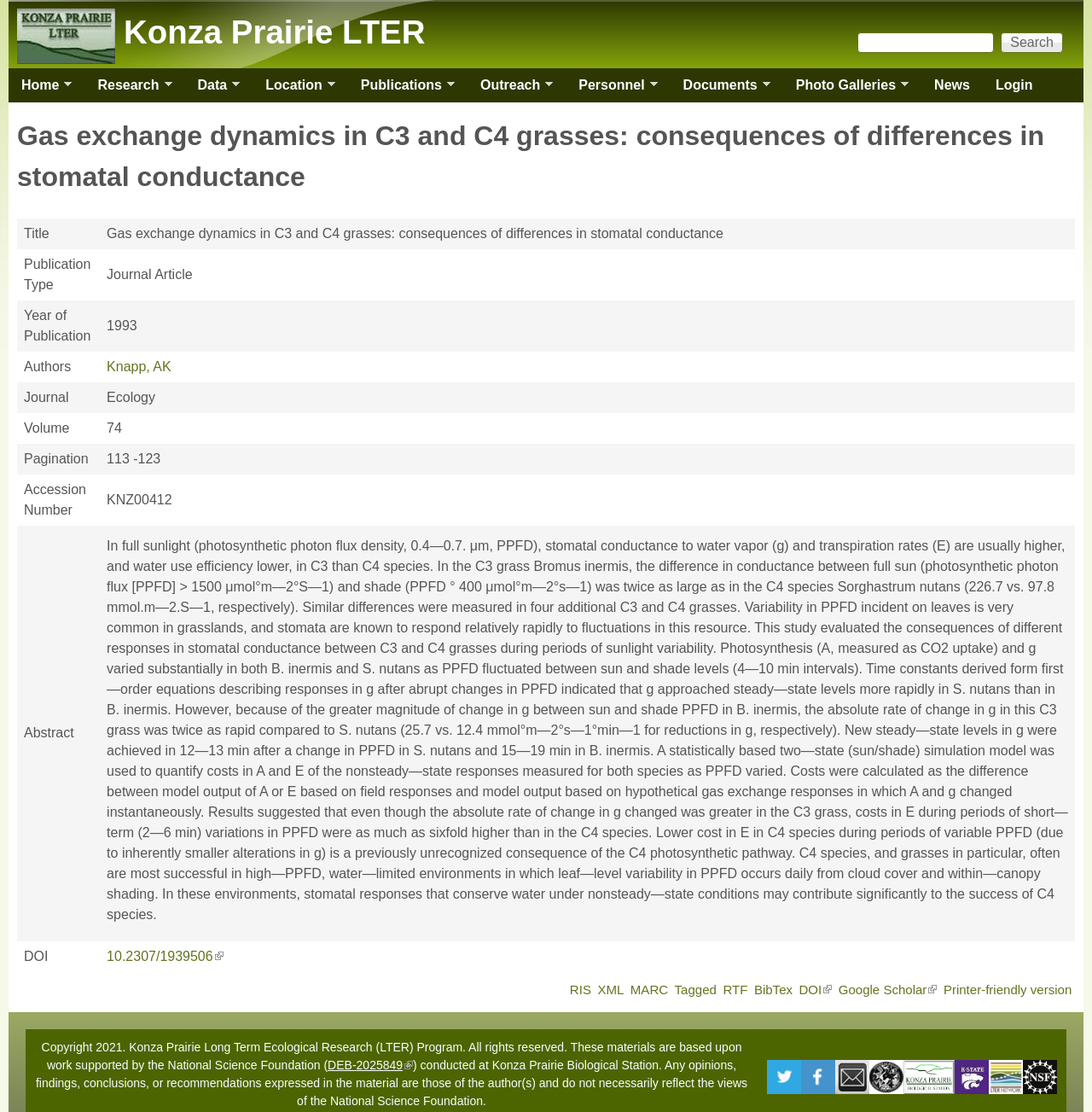Locate the UI element described by DEB-2025849 (link is external) in the provided webpage screenshot. Return the bounding box coordinates in the format (top-left x, top-left y, bottom-right x, bottom-right y), ensuring all values are between 0 and 1.

[0.3, 0.952, 0.378, 0.964]